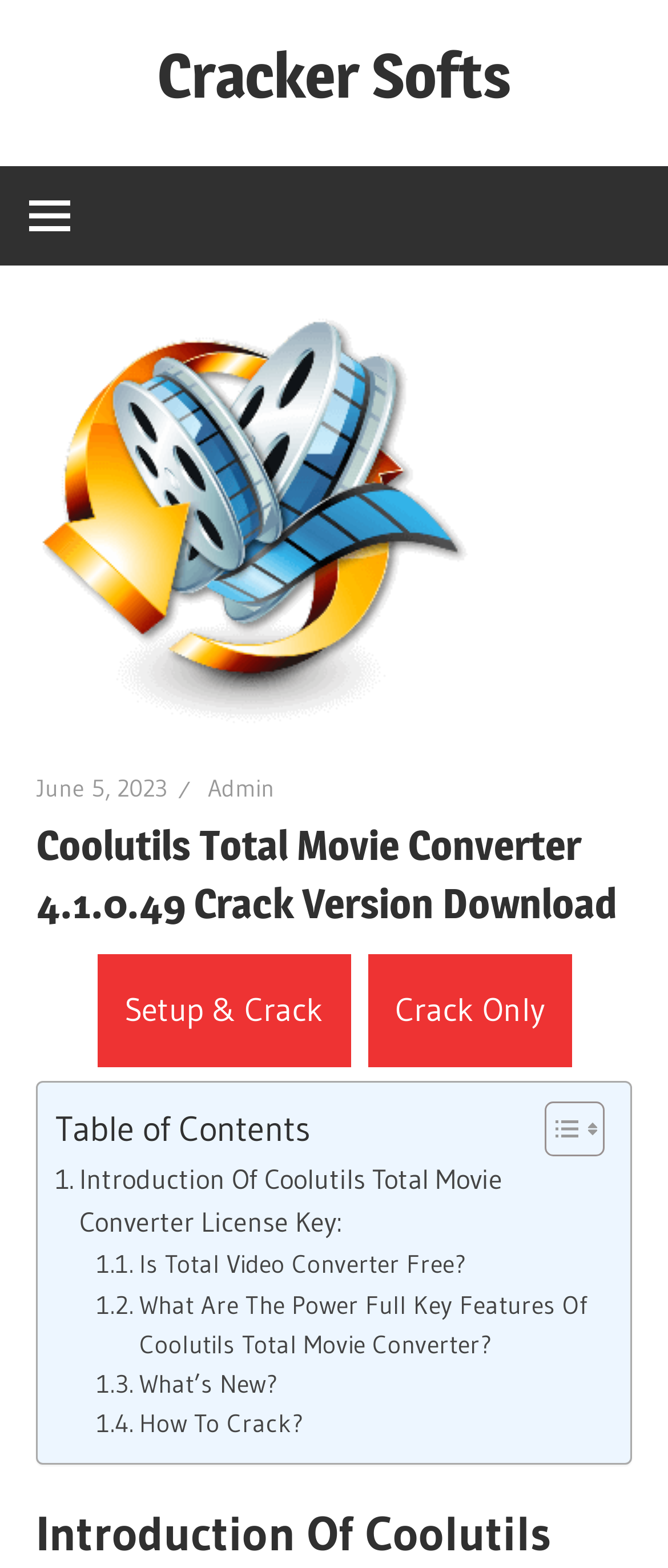Using the provided element description, identify the bounding box coordinates as (top-left x, top-left y, bottom-right x, bottom-right y). Ensure all values are between 0 and 1. Description: June 5, 2023

[0.054, 0.493, 0.249, 0.512]